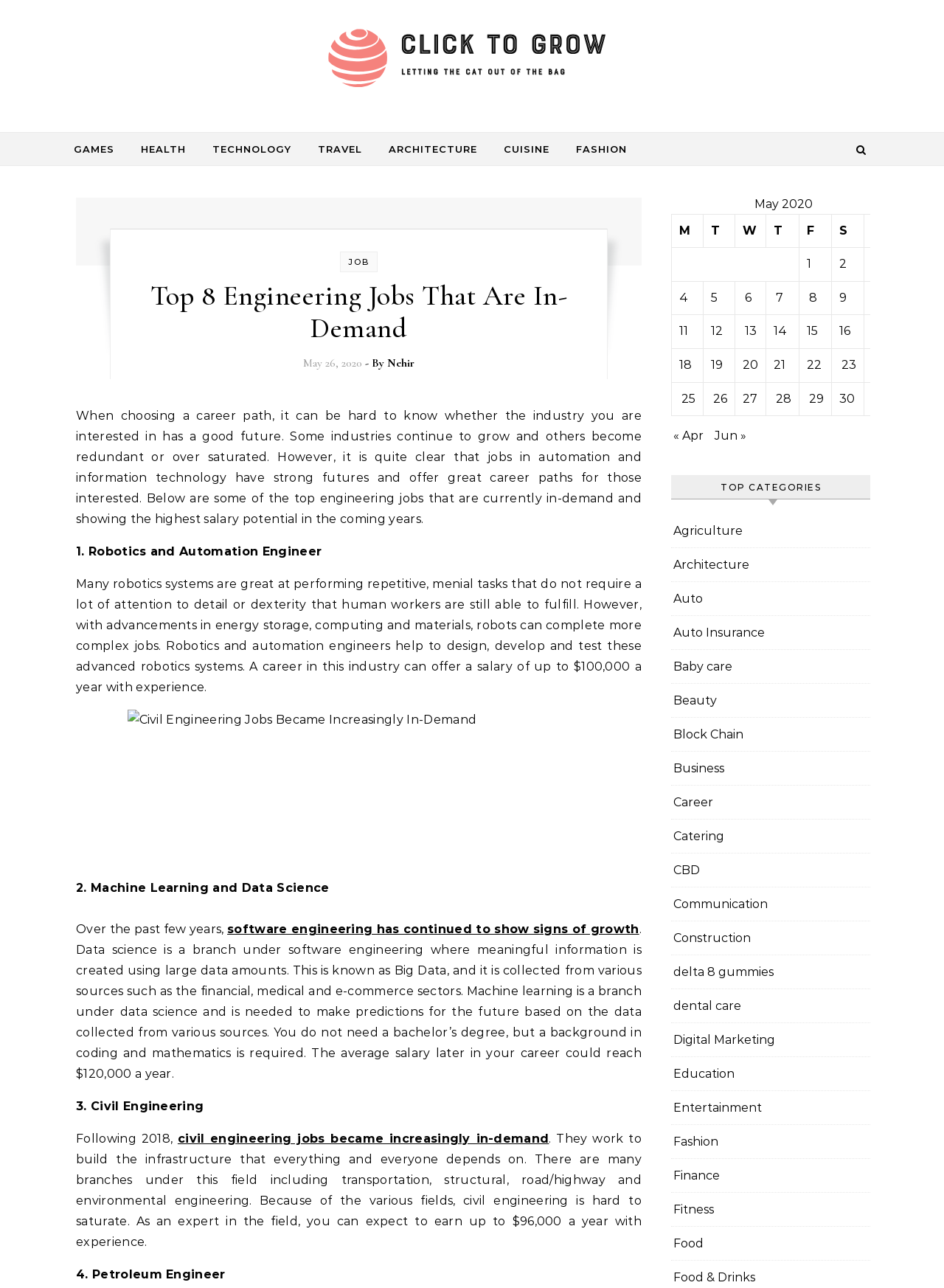Can you provide the bounding box coordinates for the element that should be clicked to implement the instruction: "Click on the 'Nehir' link"?

[0.41, 0.276, 0.439, 0.287]